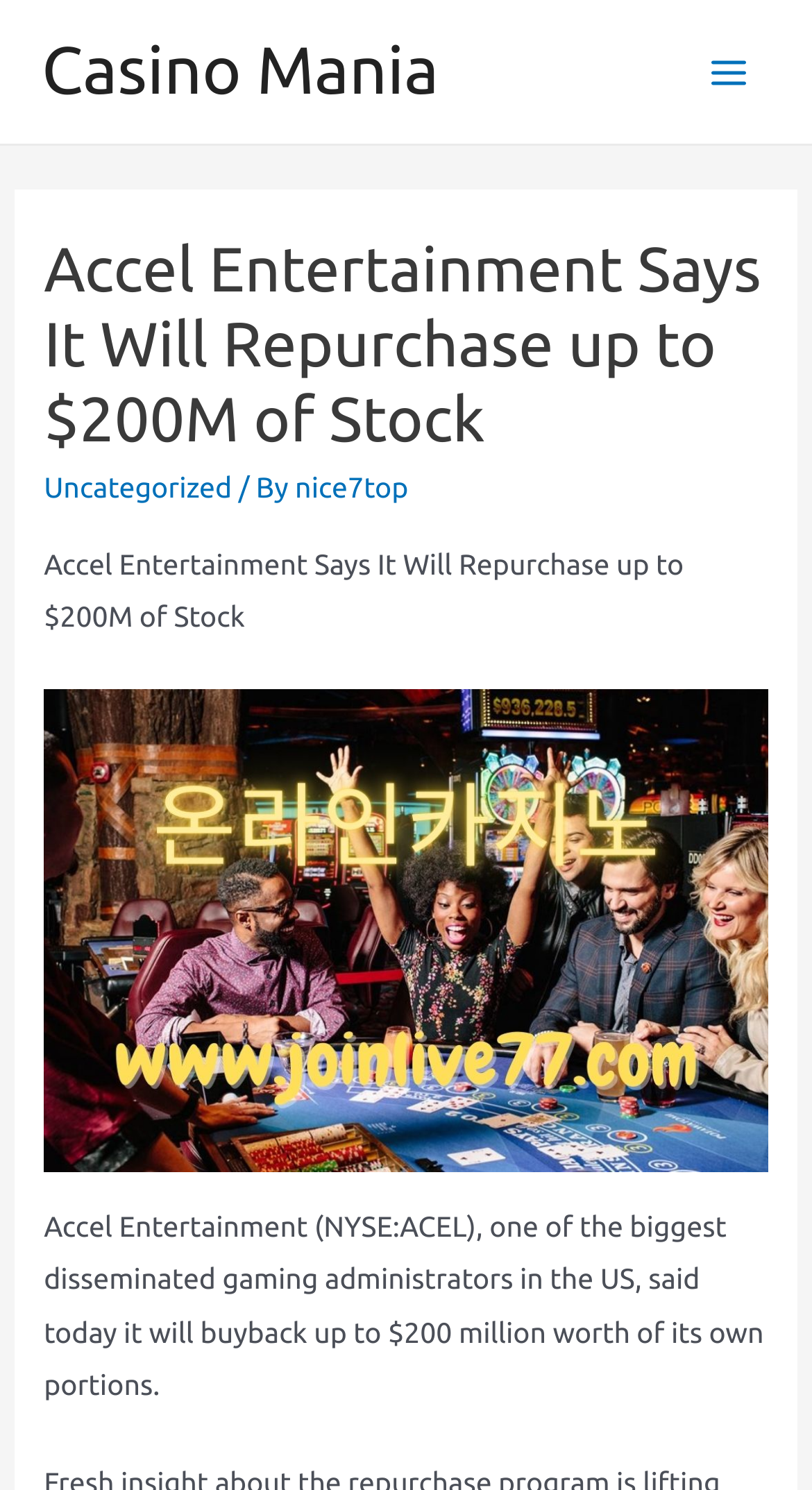Answer the question below using just one word or a short phrase: 
What is the topic of the article?

Accel Entertainment